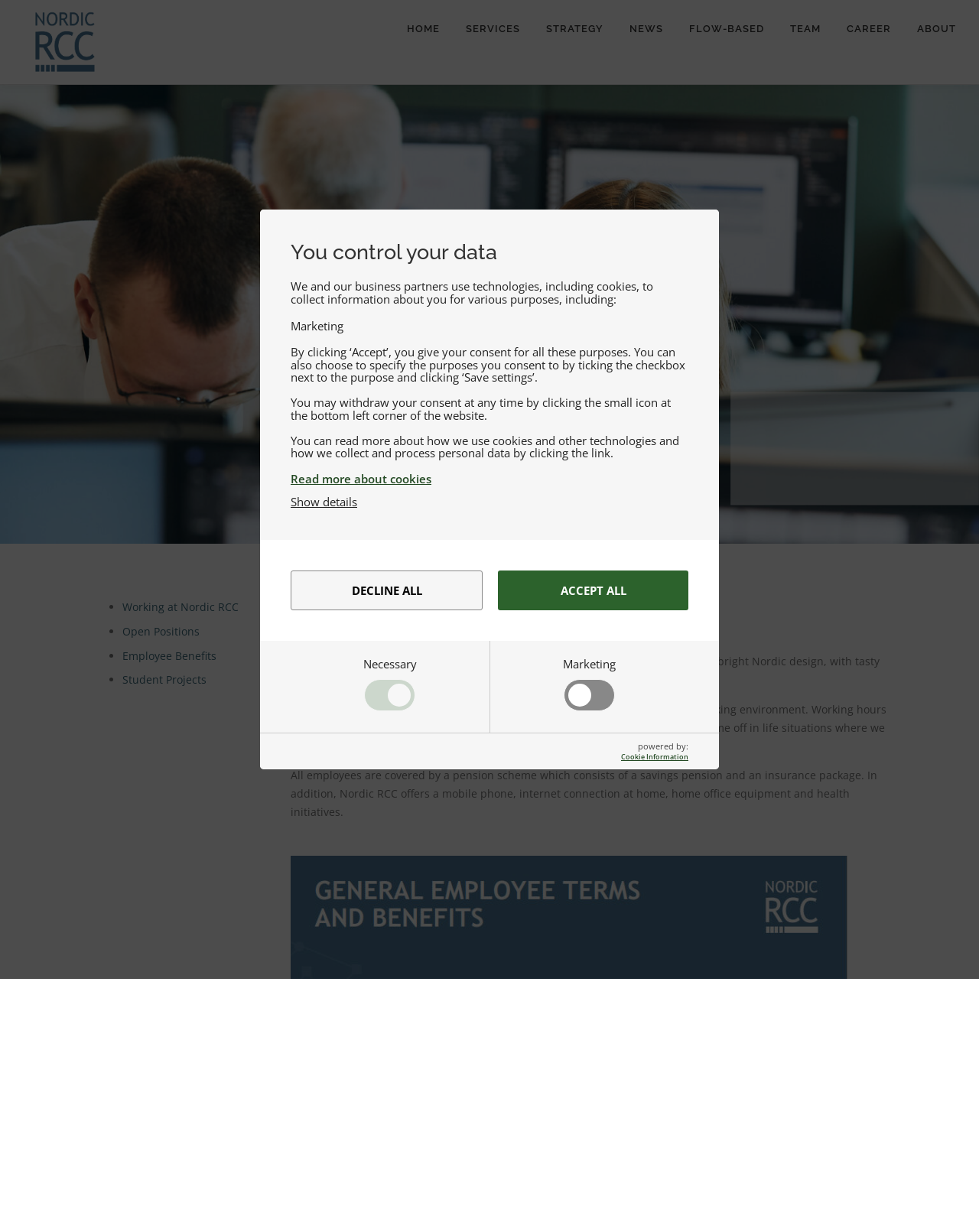Can you determine the bounding box coordinates of the area that needs to be clicked to fulfill the following instruction: "Visit the Progressive Planet Solutions Inc. website"?

None